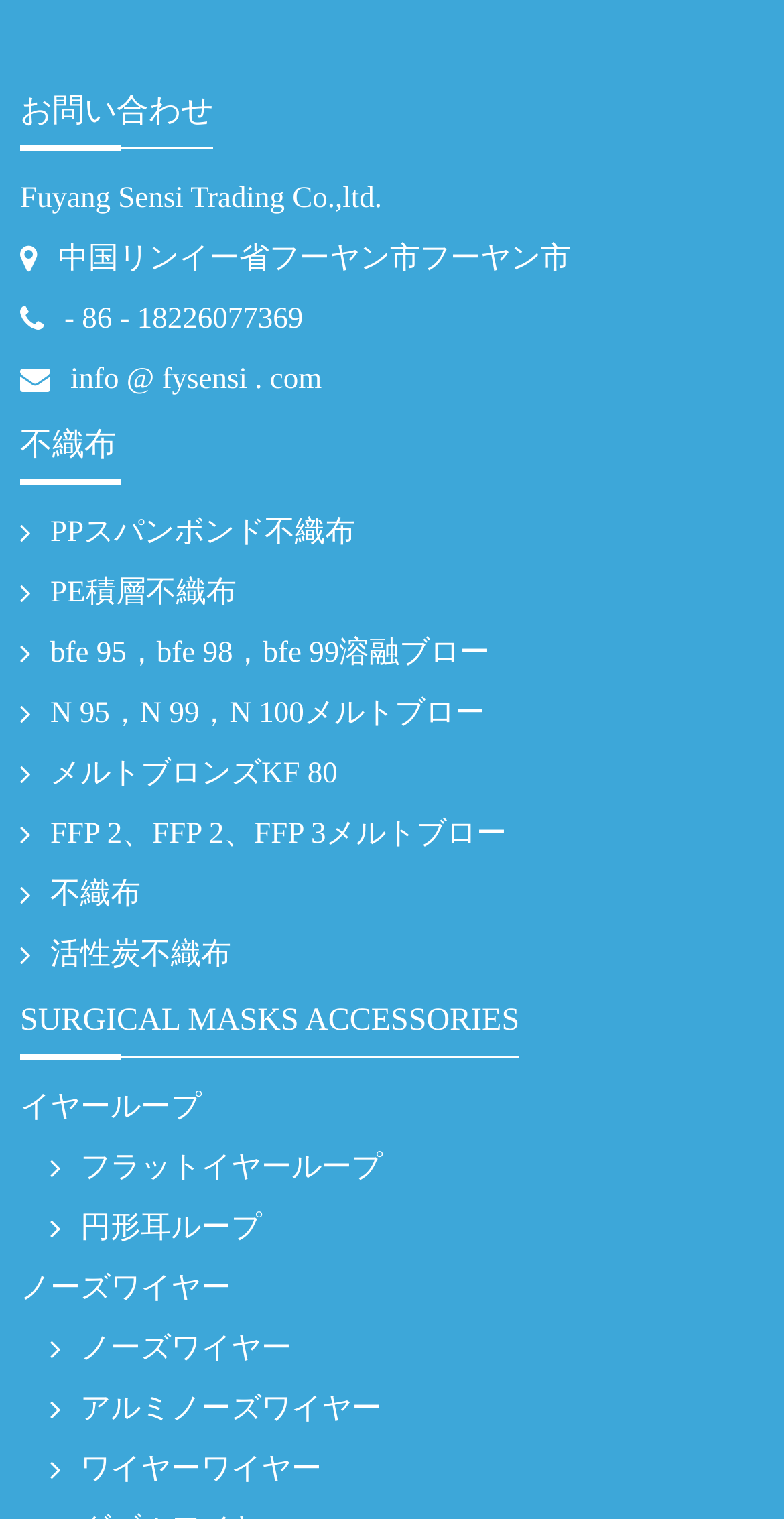Please locate the bounding box coordinates of the element that needs to be clicked to achieve the following instruction: "Learn about PPスパンボンド不織布". The coordinates should be four float numbers between 0 and 1, i.e., [left, top, right, bottom].

[0.064, 0.331, 0.453, 0.371]